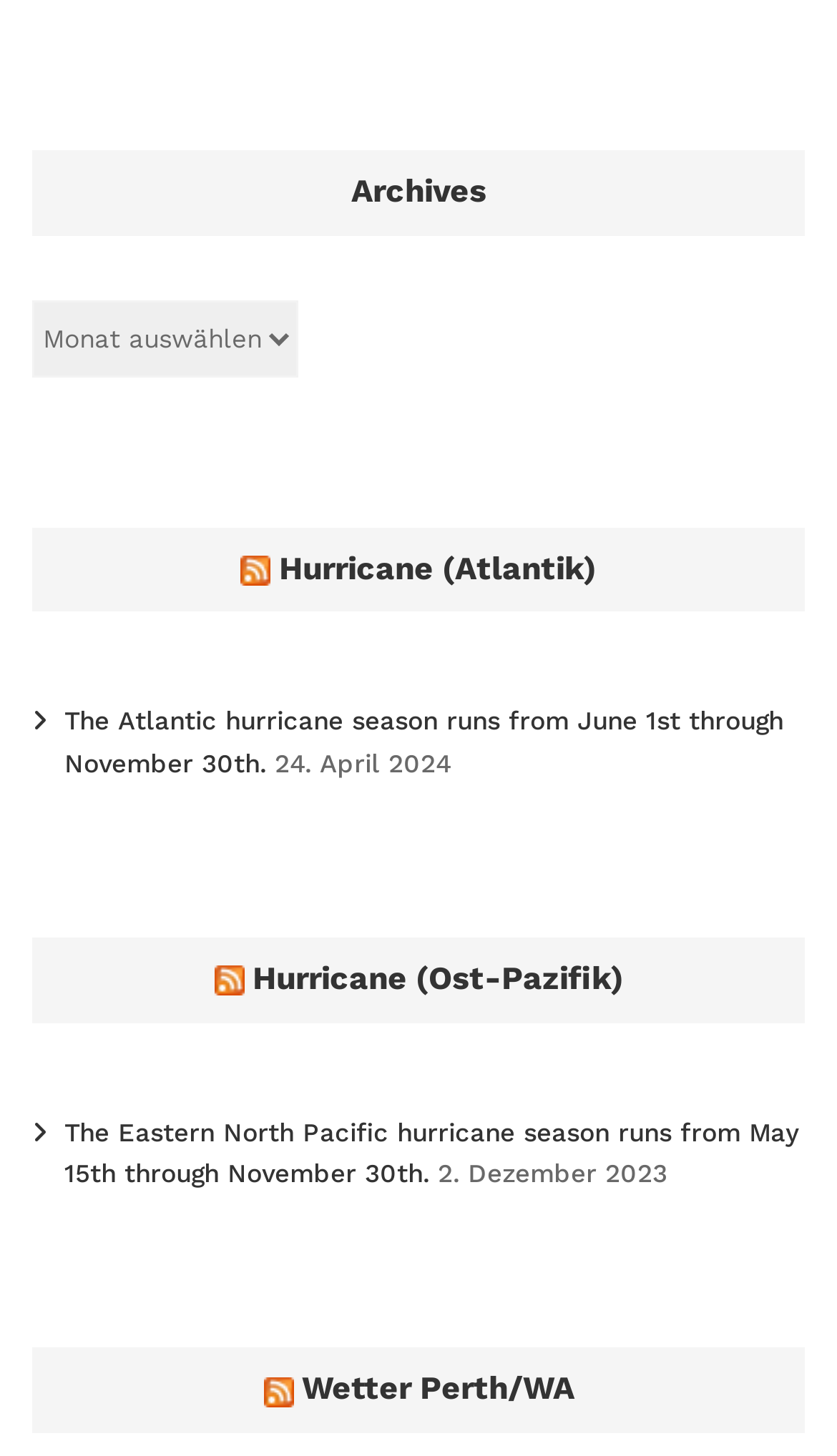Identify the bounding box for the element characterized by the following description: "parent_node: Hurricane (Ost-Pazifik)".

[0.255, 0.659, 0.291, 0.685]